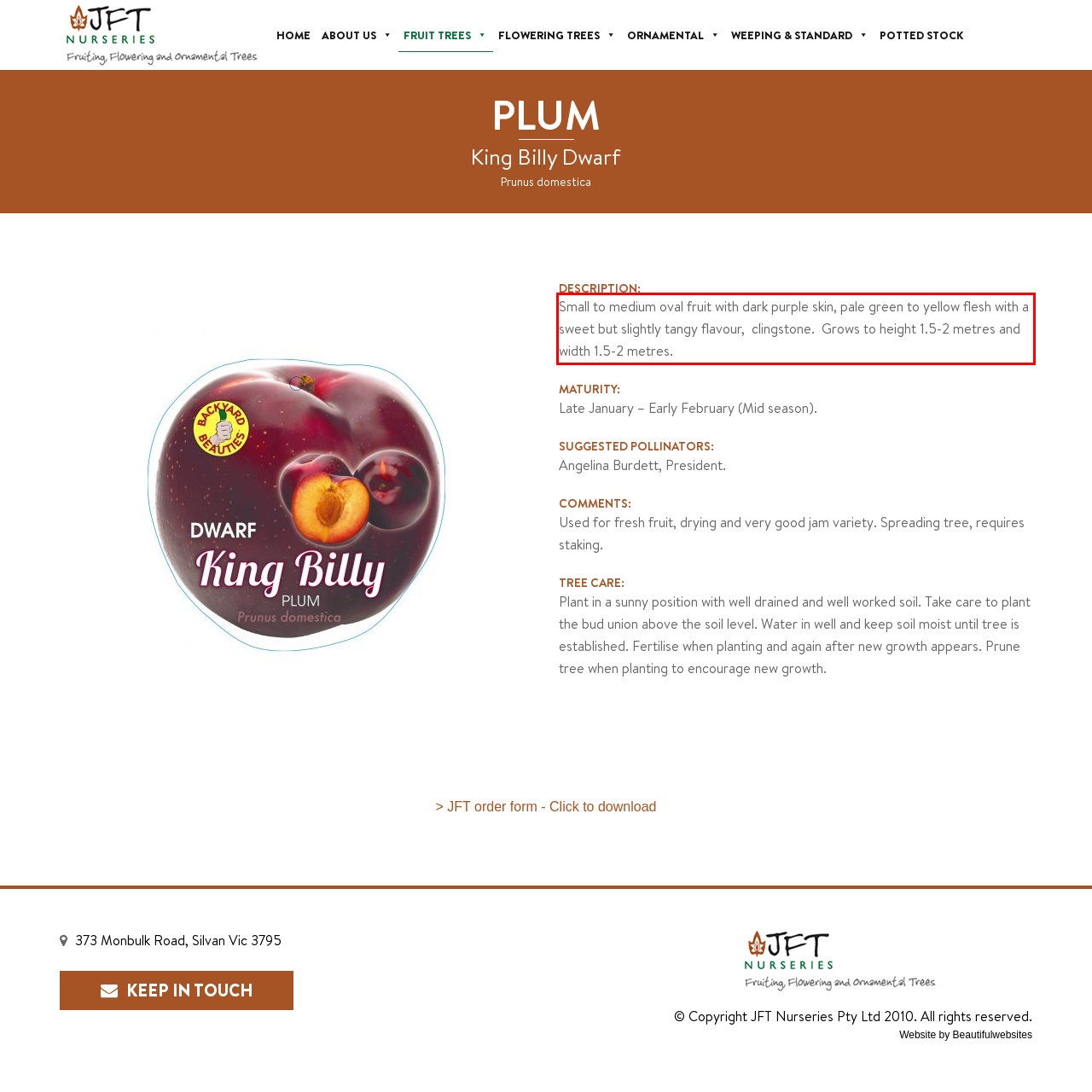Identify and transcribe the text content enclosed by the red bounding box in the given screenshot.

Small to medium oval fruit with dark purple skin, pale green to yellow flesh with a sweet but slightly tangy flavour, clingstone. Grows to height 1.5-2 metres and width 1.5-2 metres.